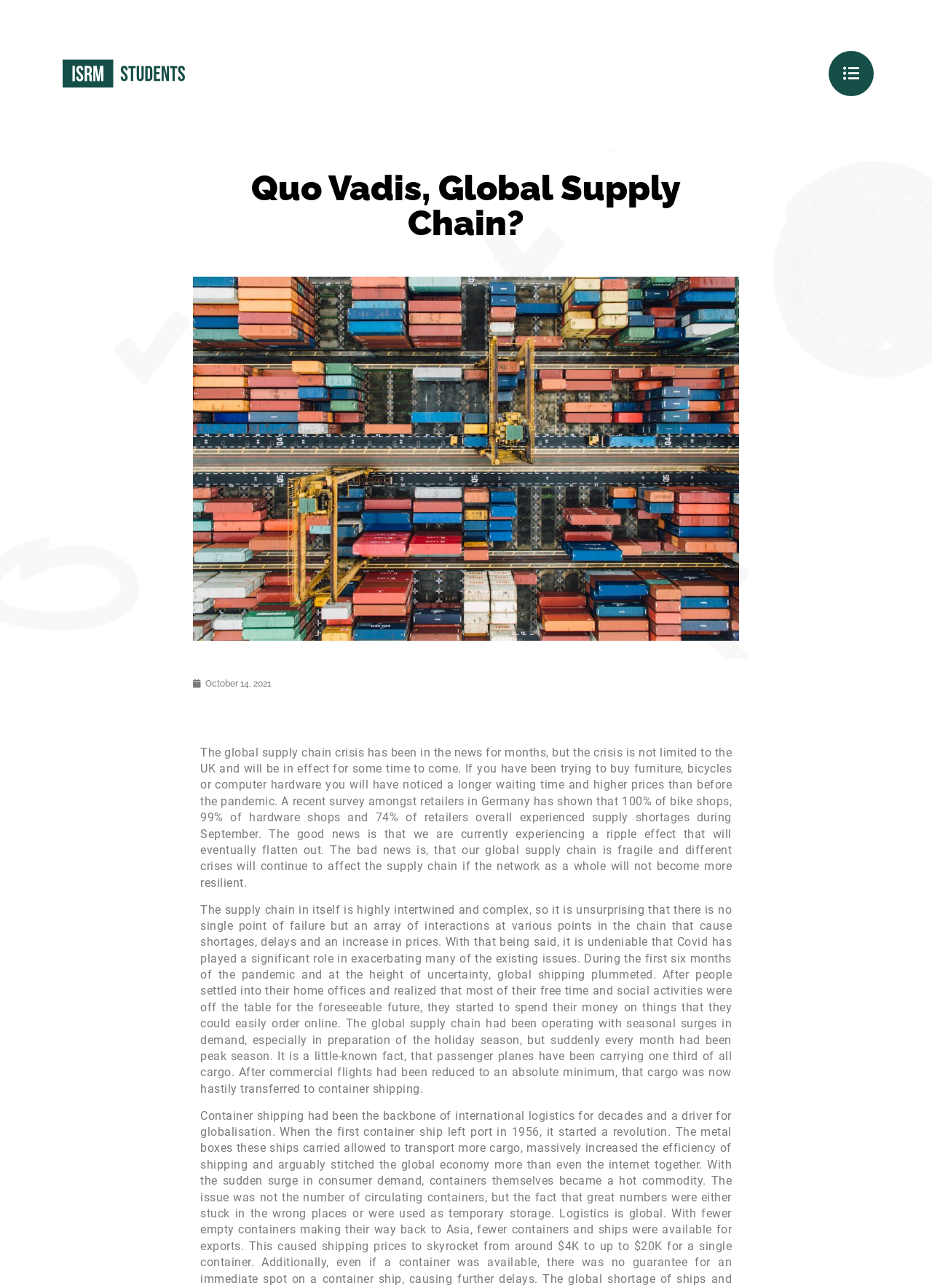What is the current trend in the global supply chain crisis?
Based on the image, give a one-word or short phrase answer.

Ripple effect